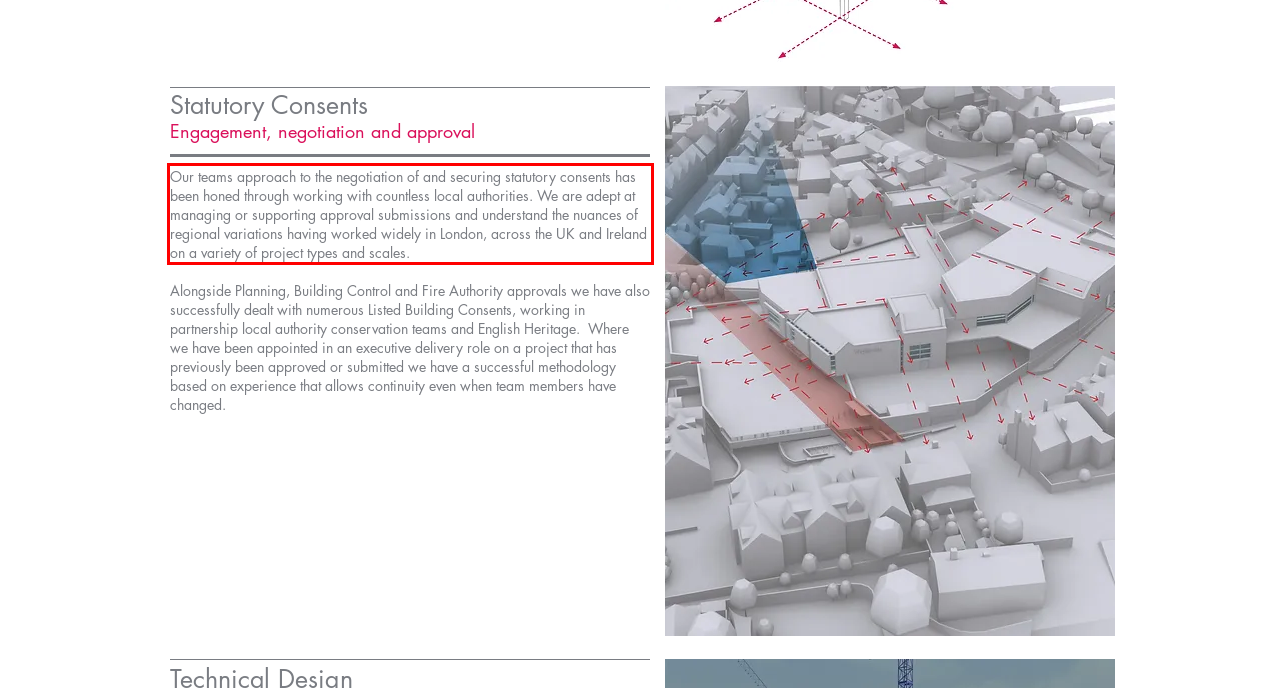With the provided screenshot of a webpage, locate the red bounding box and perform OCR to extract the text content inside it.

Our teams approach to the negotiation of and securing statutory consents has been honed through working with countless local authorities. We are adept at managing or supporting approval submissions and understand the nuances of regional variations having worked widely in London, across the UK and Ireland on a variety of project types and scales.